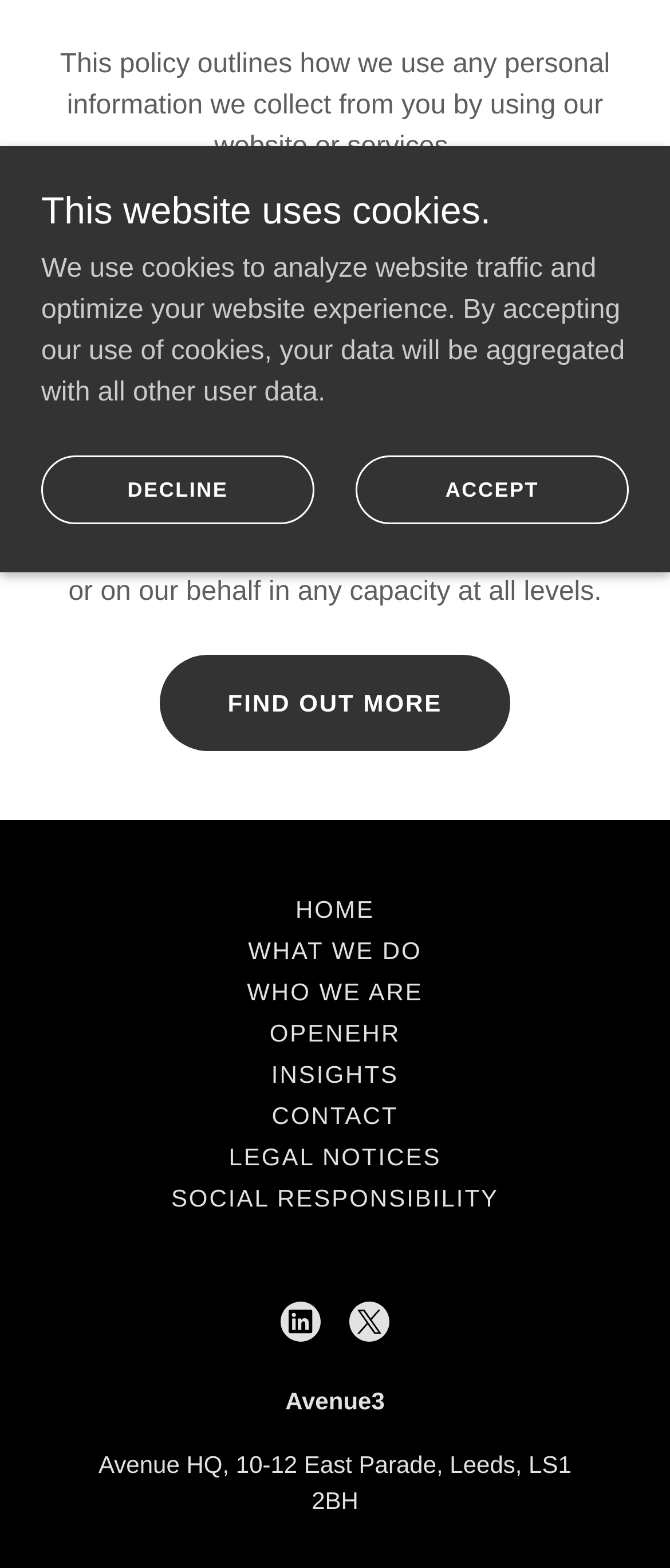Locate the bounding box for the described UI element: "Insights". Ensure the coordinates are four float numbers between 0 and 1, formatted as [left, top, right, bottom].

[0.384, 0.672, 0.615, 0.698]